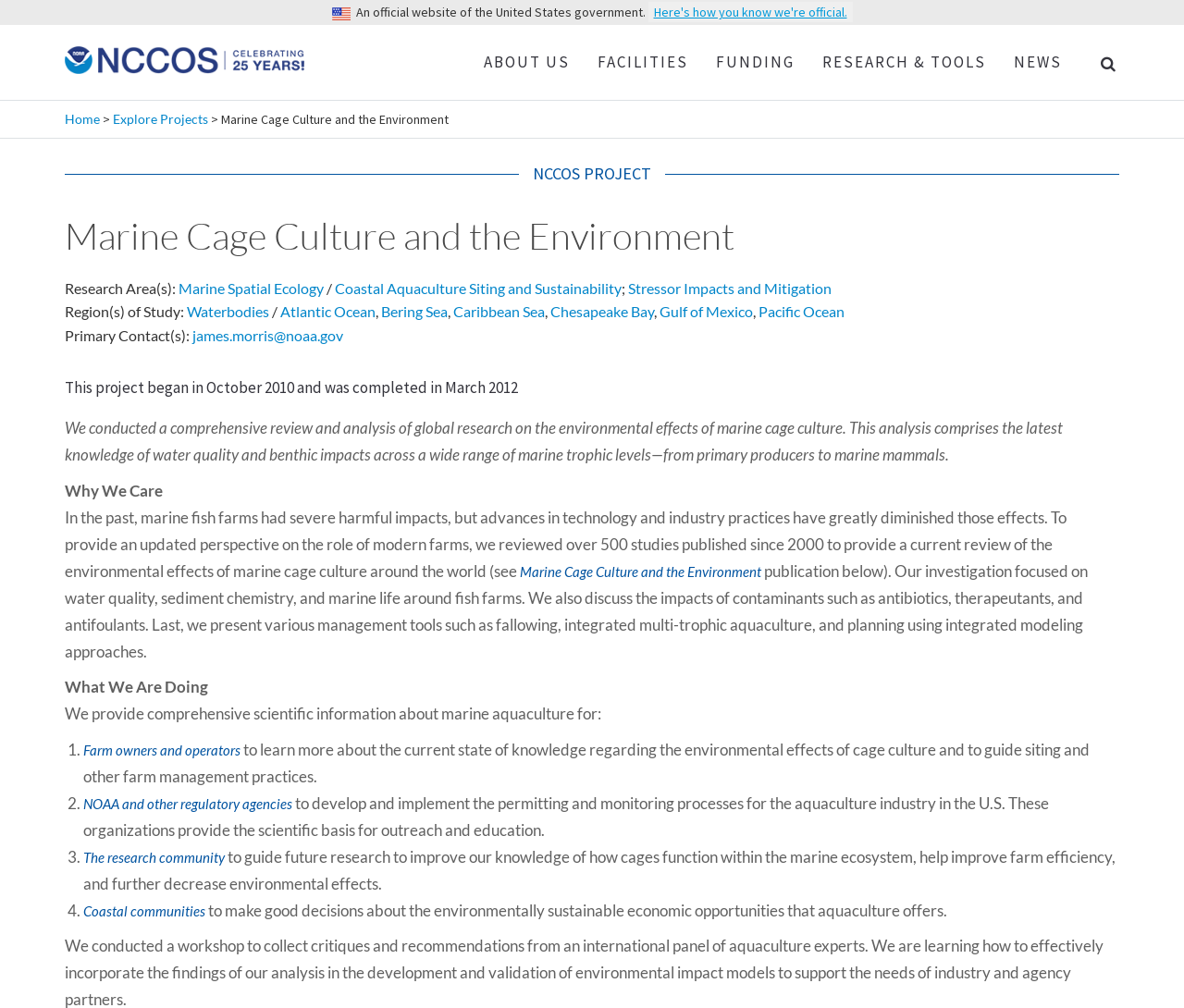What is the time period of the project?
Based on the content of the image, thoroughly explain and answer the question.

According to the webpage, the project began in October 2010 and was completed in March 2012, as stated in the 'Primary Contact(s)' section.